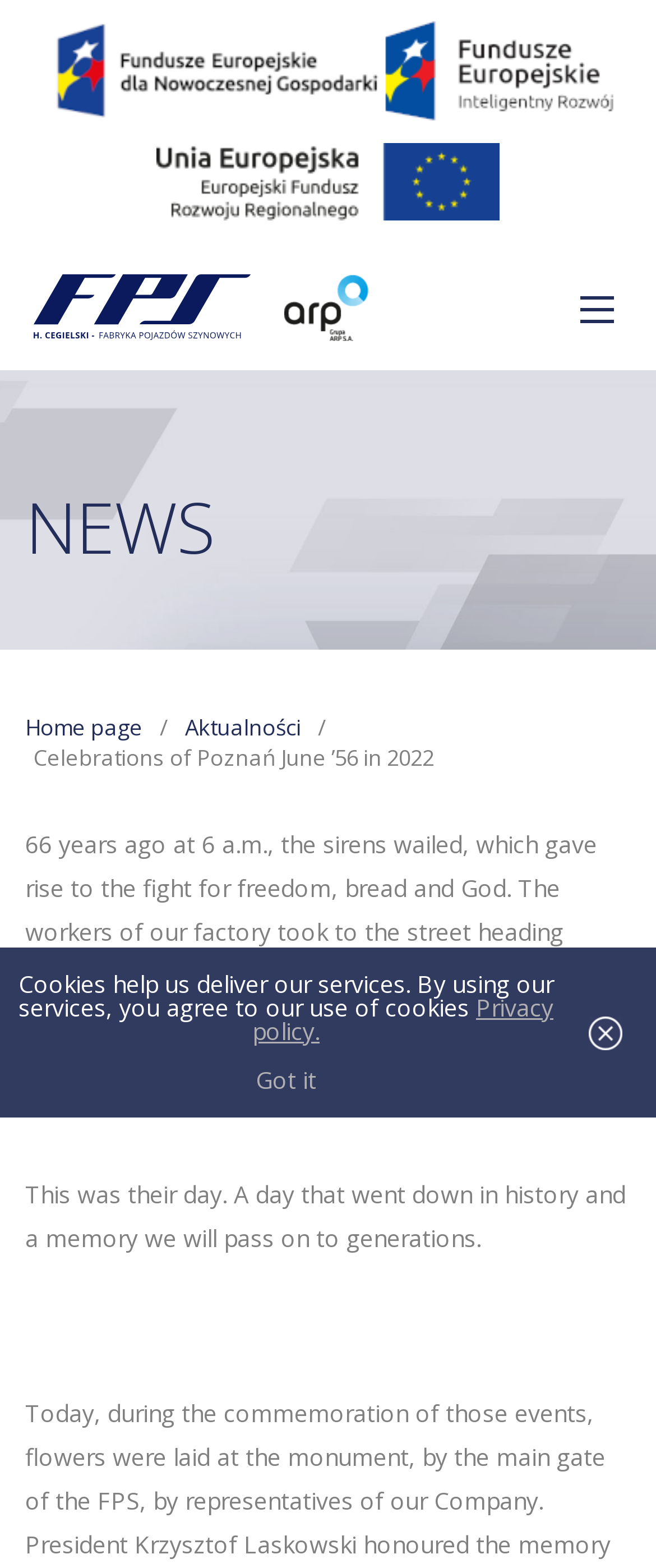What is the main theme of the webpage?
Based on the image, answer the question with as much detail as possible.

The main theme of the webpage is a historical event, specifically the Poznań June ’56 event, which is described in the static text as a fight for freedom, bread, and God.